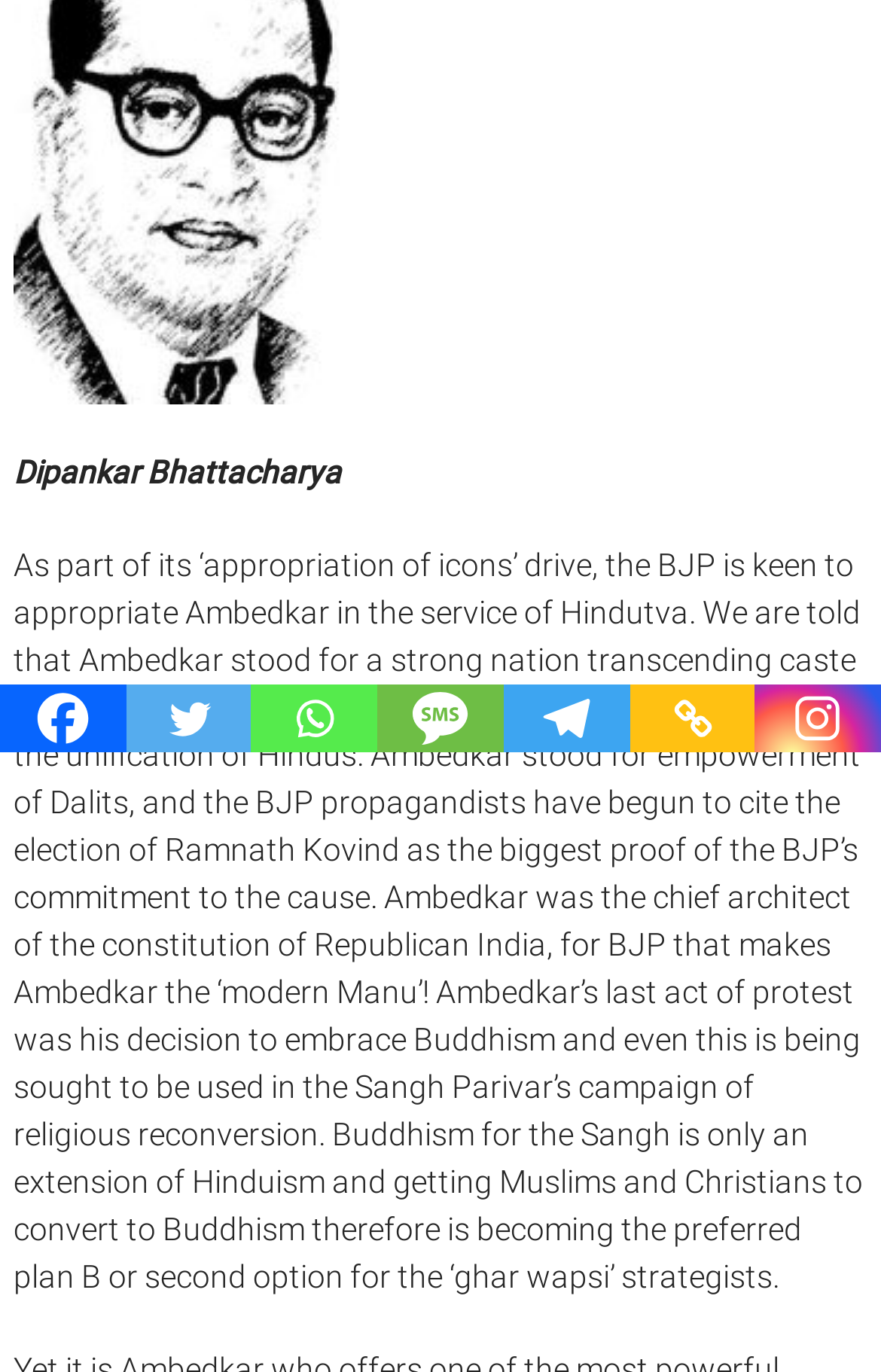Extract the bounding box coordinates of the UI element described by: "aria-label="Copy Link" title="Copy Link"". The coordinates should include four float numbers ranging from 0 to 1, e.g., [left, top, right, bottom].

[0.714, 0.499, 0.857, 0.548]